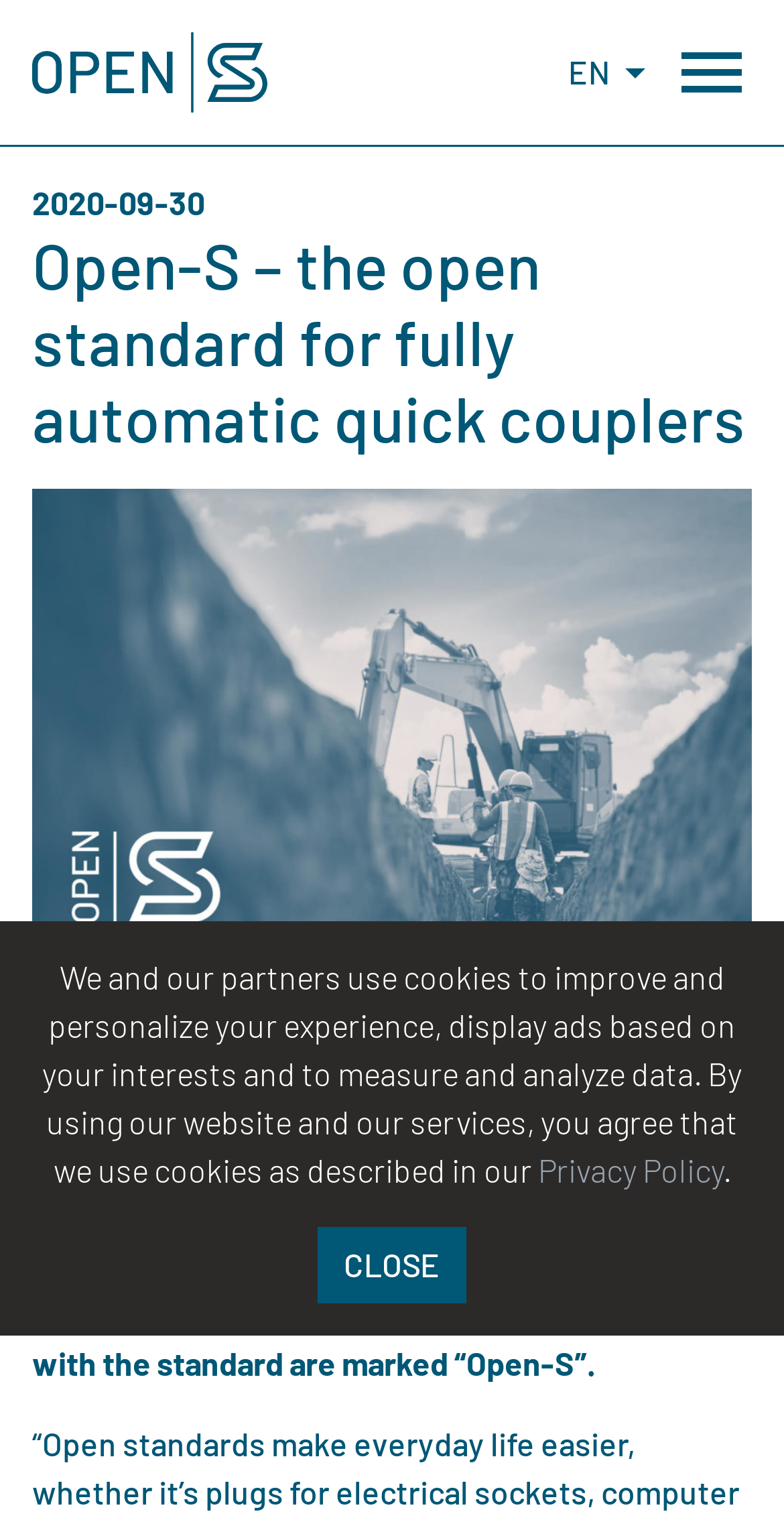Produce an elaborate caption capturing the essence of the webpage.

The webpage is about Open-S, a standard for fully automatic quick couplers for excavators. At the top left corner, there is a logo image with a link labeled "logotyp". To the right of the logo, there is a main navigation menu labeled "Main Menu" with two buttons: "EN" and "Visa meny" (which is not expanded by default). 

Below the navigation menu, there is a time element displaying the date "2020-09-30". Next to the time element, there is a heading that reads "Open-S – the open standard for fully automatic quick couplers". 

Below the heading, there is a paragraph of text that explains the Open-S standard, stating that it allows machine operators to combine machine couplers, tiltrotators, and tools from different manufacturers who comply with the standard, ensuring compatibility with each other. 

At the bottom of the page, there is a notice about the use of cookies, stating that the website and its partners use cookies to improve and personalize the user experience, display ads based on interests, and measure and analyze data. This notice includes a link to the "Privacy Policy". There is also a "CLOSE" button nearby.